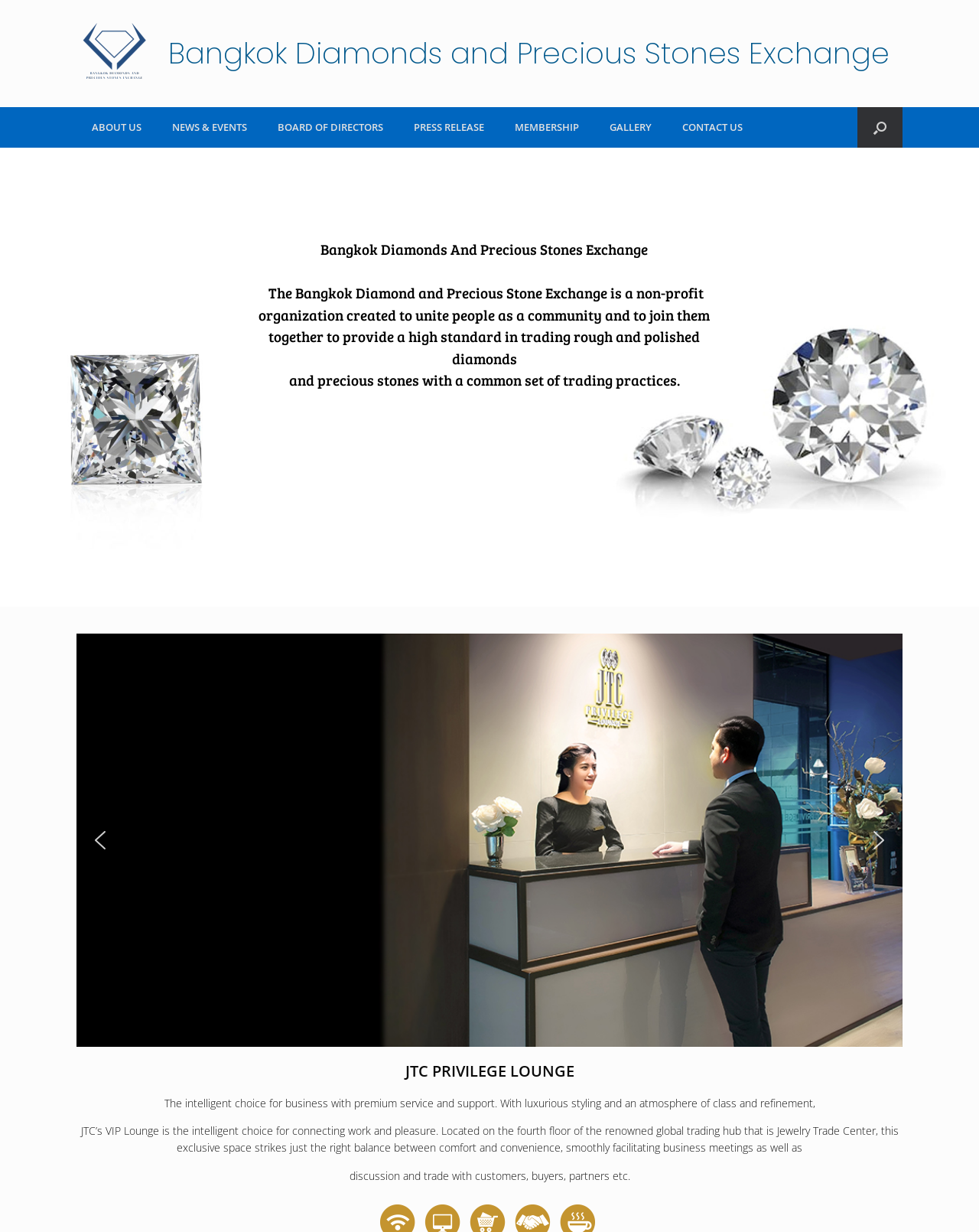Find the bounding box coordinates of the element's region that should be clicked in order to follow the given instruction: "Click the next arrow button". The coordinates should consist of four float numbers between 0 and 1, i.e., [left, top, right, bottom].

[0.963, 0.296, 0.988, 0.316]